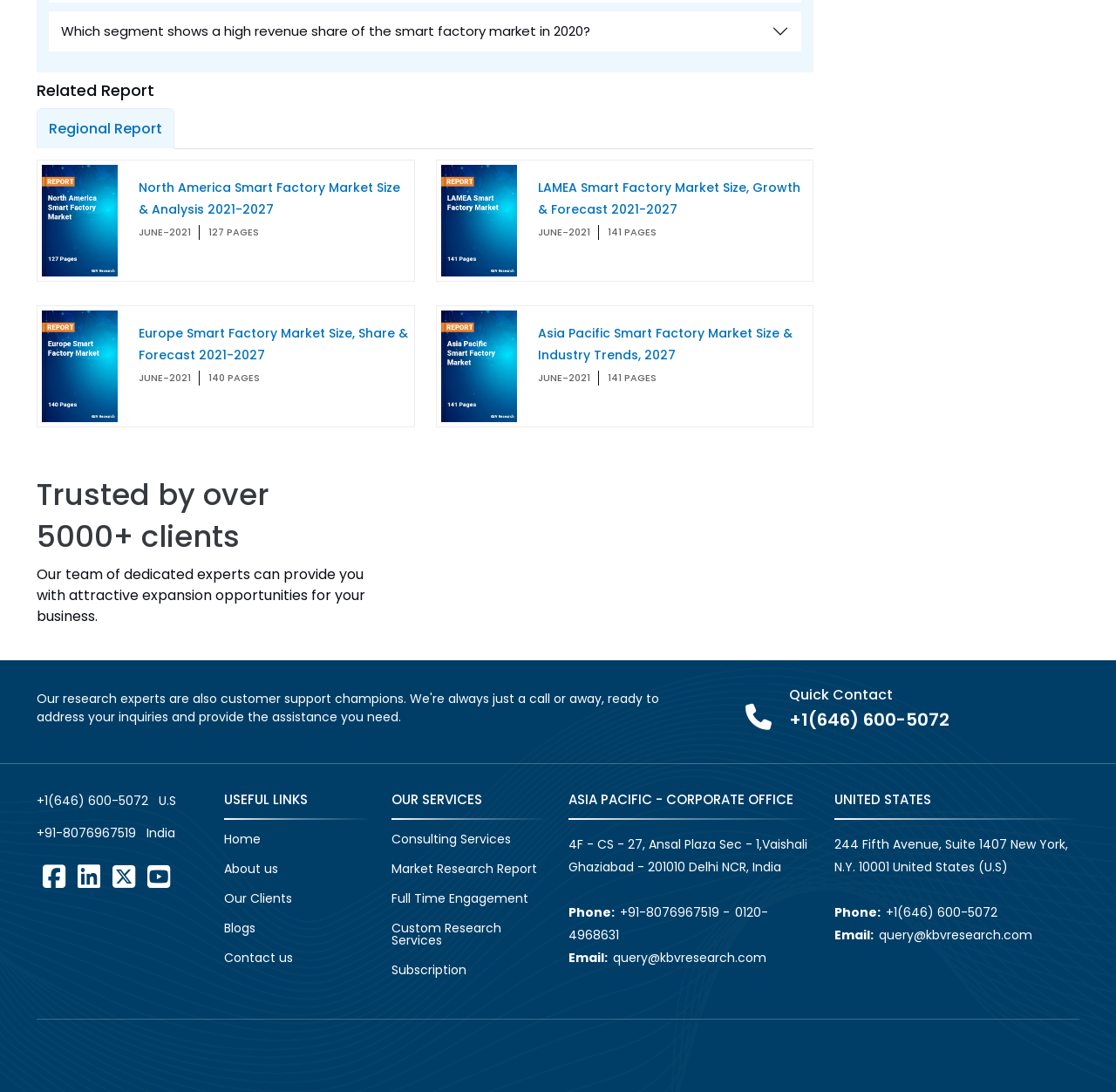What is the name of the company providing consulting services?
Kindly offer a comprehensive and detailed response to the question.

The company providing consulting services is not explicitly mentioned, but the email address 'query@kbvresearch.com' is mentioned in the 'ASIA PACIFIC - CORPORATE OFFICE' and 'UNITED STATES' sections, indicating that the company is KBV Research.